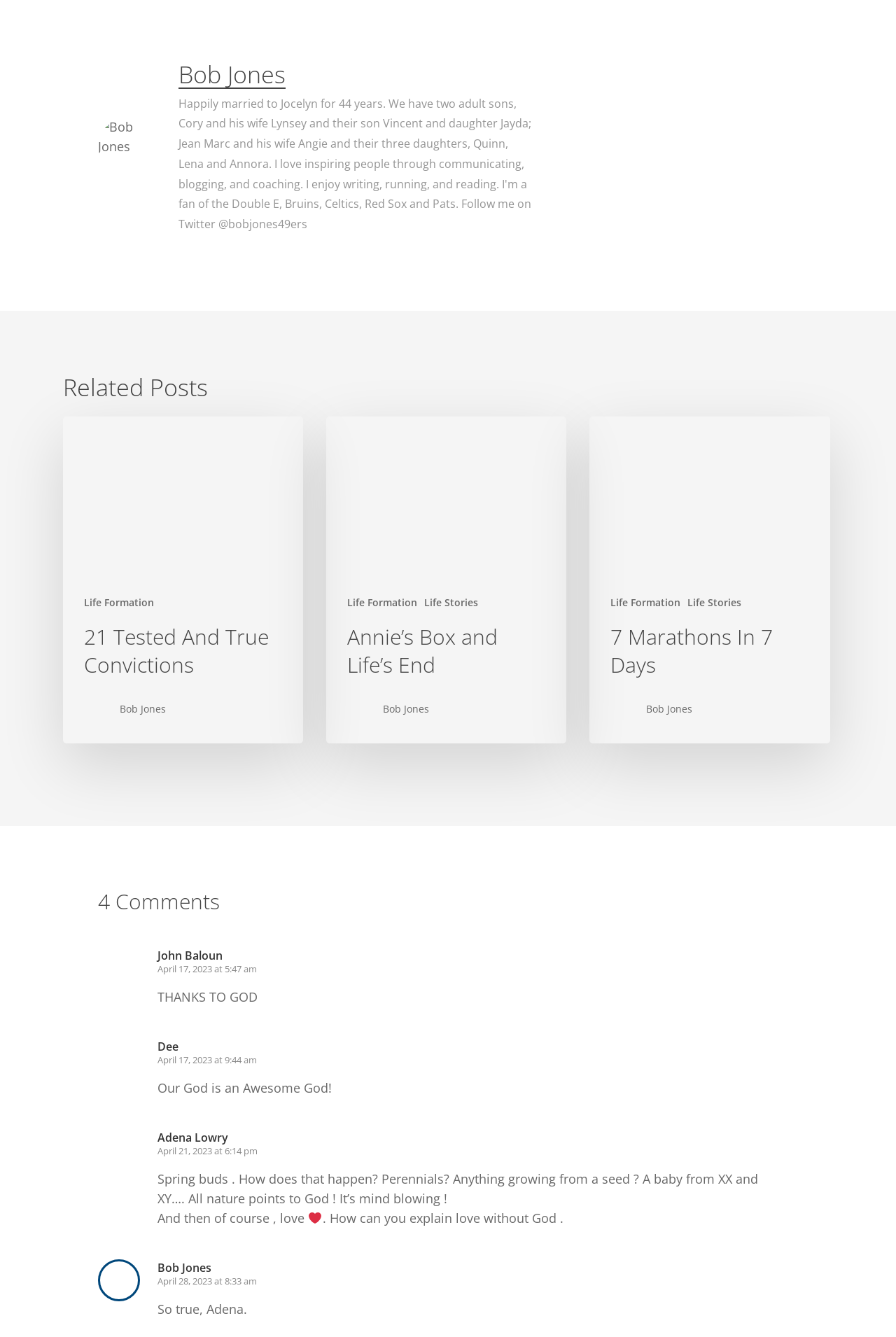Please locate the bounding box coordinates of the region I need to click to follow this instruction: "Check the museum's hours".

None